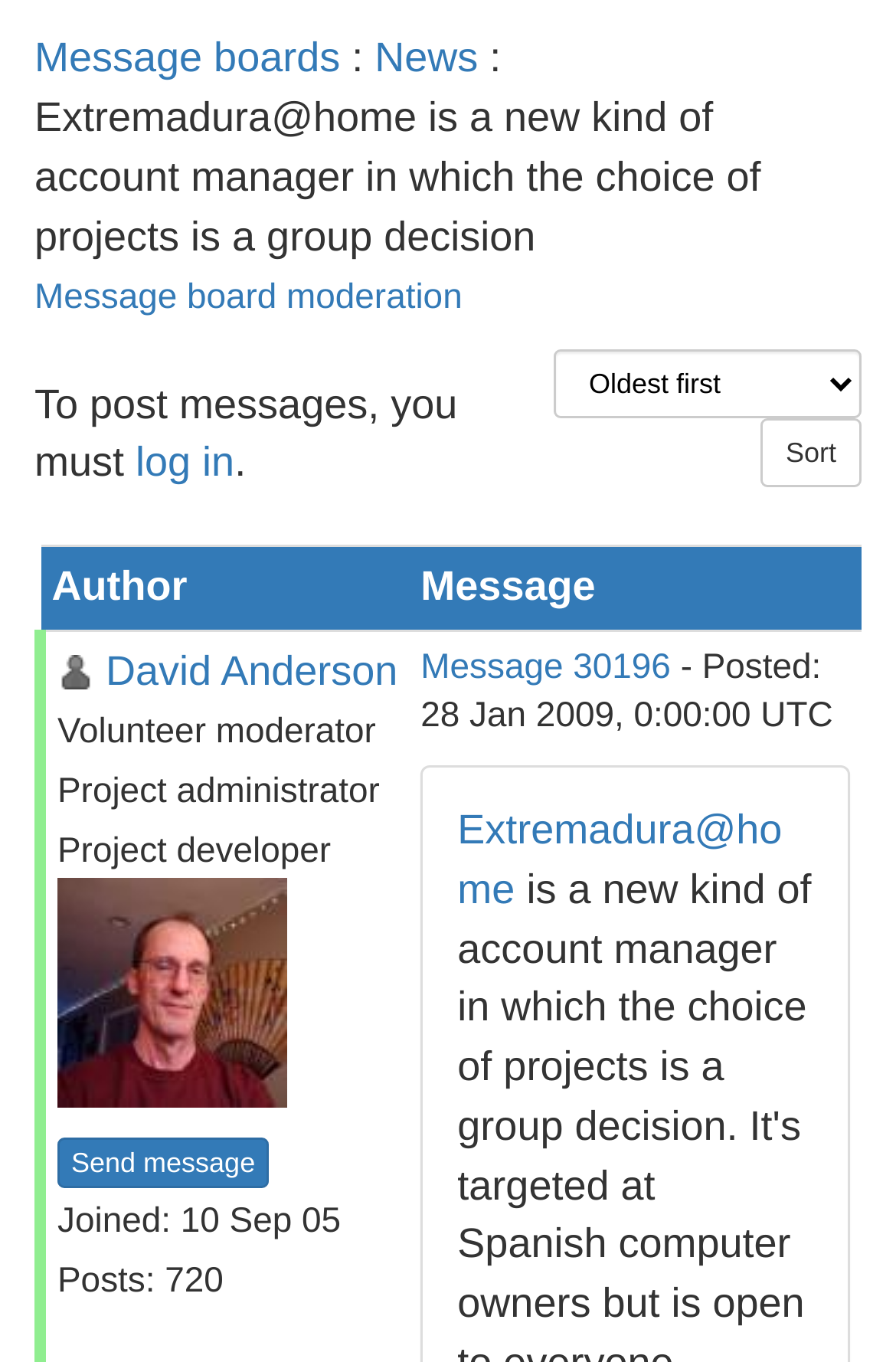Extract the bounding box coordinates for the UI element described as: "Message boards".

[0.038, 0.15, 0.38, 0.184]